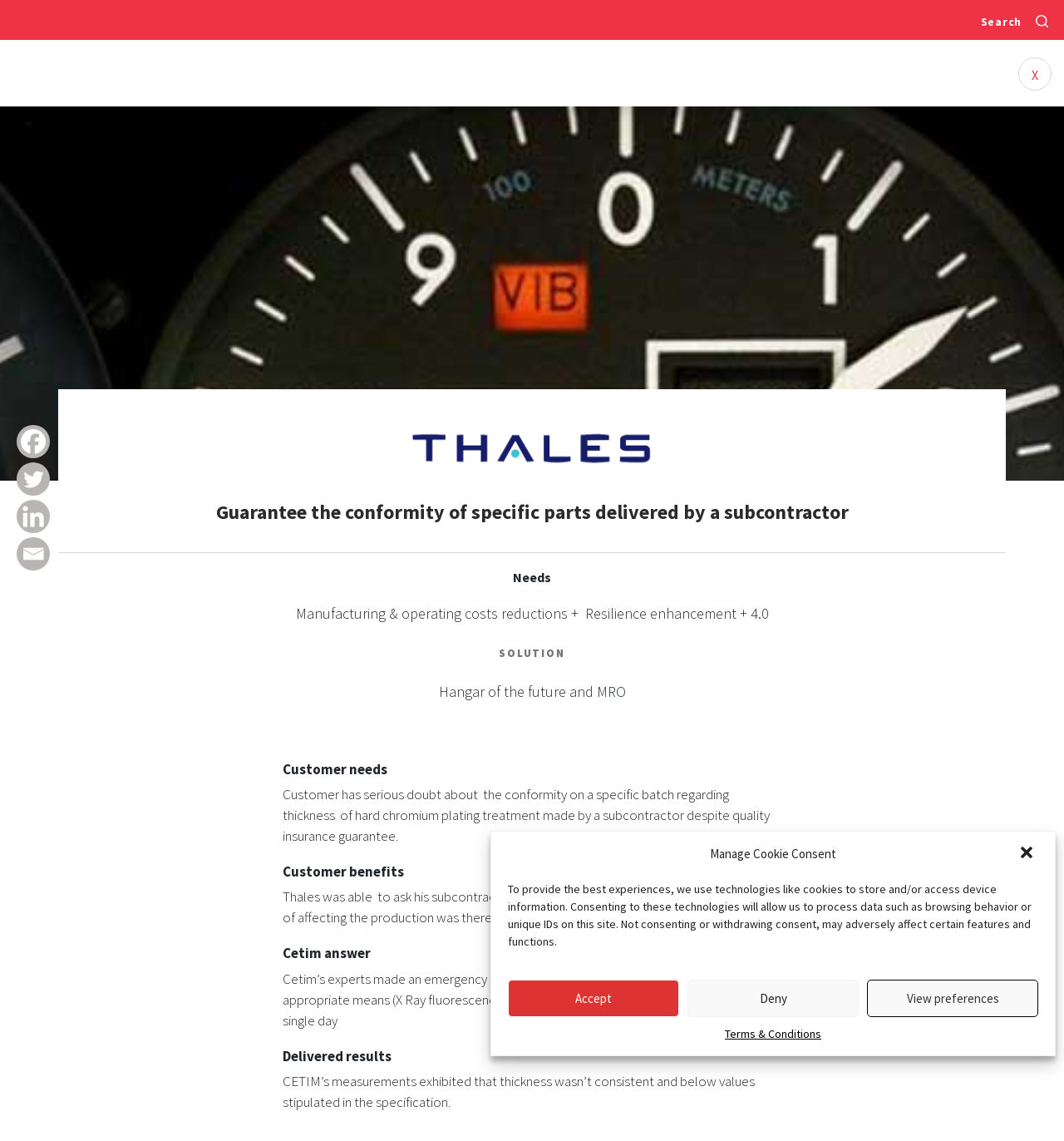Illustrate the webpage thoroughly, mentioning all important details.

The webpage is a case study about Thales Avionics, presented by Cetim Engineering. At the top of the page, there is a search bar with a search icon on the right side. Below the search bar, there is a "Close" button on the top right corner.

On the top left corner, there are social media links to Facebook, Twitter, LinkedIn, and Email. Below these links, there is a heading that spans almost the entire width of the page.

The main content of the page is divided into sections, each with a heading. The first section is about the needs of the customer, which is to guarantee the conformity of specific parts delivered by a subcontractor. The text explains that the customer wants to reduce manufacturing and operating costs, enhance resilience, and implement Industry 4.0.

The next section is about the solution provided by Cetim Engineering, which is a hangar of the future and MRO (Maintenance, Repair, and Overhaul). The customer's needs are further explained, stating that they have doubts about the conformity of a specific batch regarding the thickness of hard chromium plating treatment made by a subcontractor.

The following sections describe the customer benefits, Cetim's answer, and the delivered results. The customer benefits include avoiding risks of affecting production, while Cetim's answer involves making emergency measurements with appropriate means. The delivered results show that Cetim's measurements exhibited that the thickness was not consistent and below the values stipulated in the specification.

Throughout the page, there are several buttons, including "Accept", "Deny", "View preferences", and "Close dialog", which are part of a cookie consent management system.